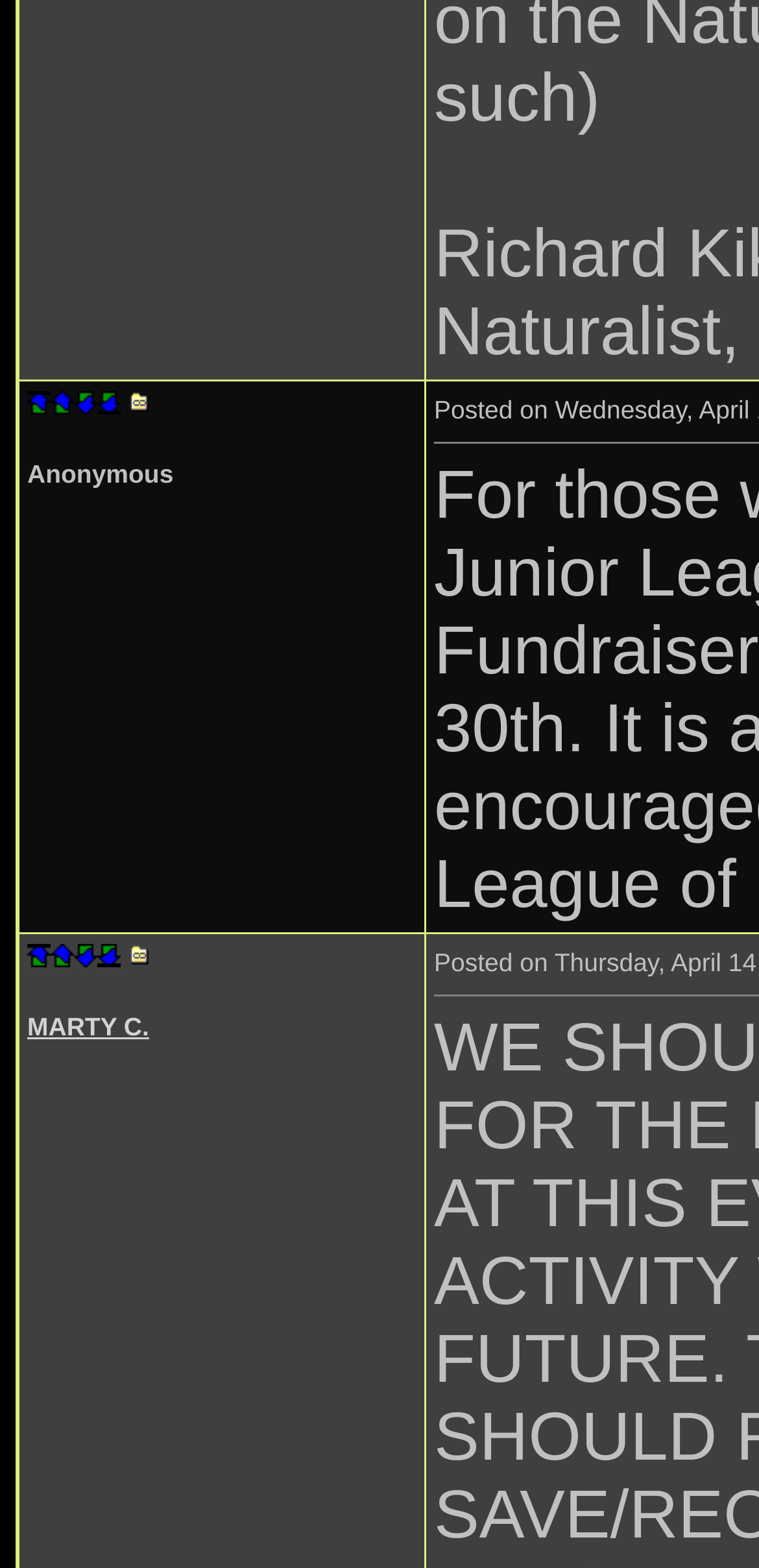Please provide the bounding box coordinates for the element that needs to be clicked to perform the following instruction: "view message from MARTY C.". The coordinates should be given as four float numbers between 0 and 1, i.e., [left, top, right, bottom].

[0.036, 0.645, 0.196, 0.664]